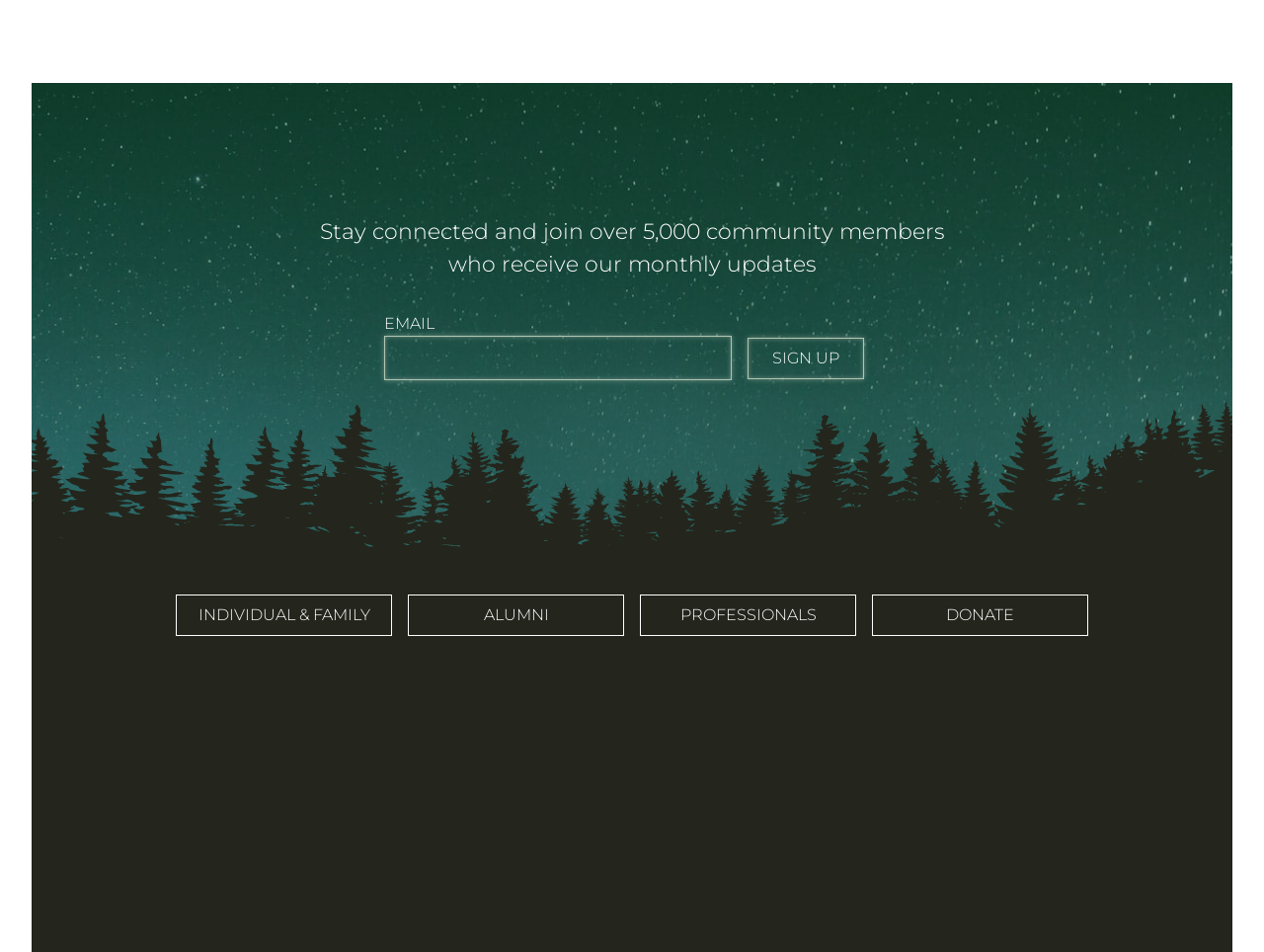What is the purpose of the 'DONATE' link?
Using the image, elaborate on the answer with as much detail as possible.

The 'DONATE' link is listed alongside other links that seem to be related to community membership, suggesting that it is a way for users to make a donation, possibly to support the community or its activities.